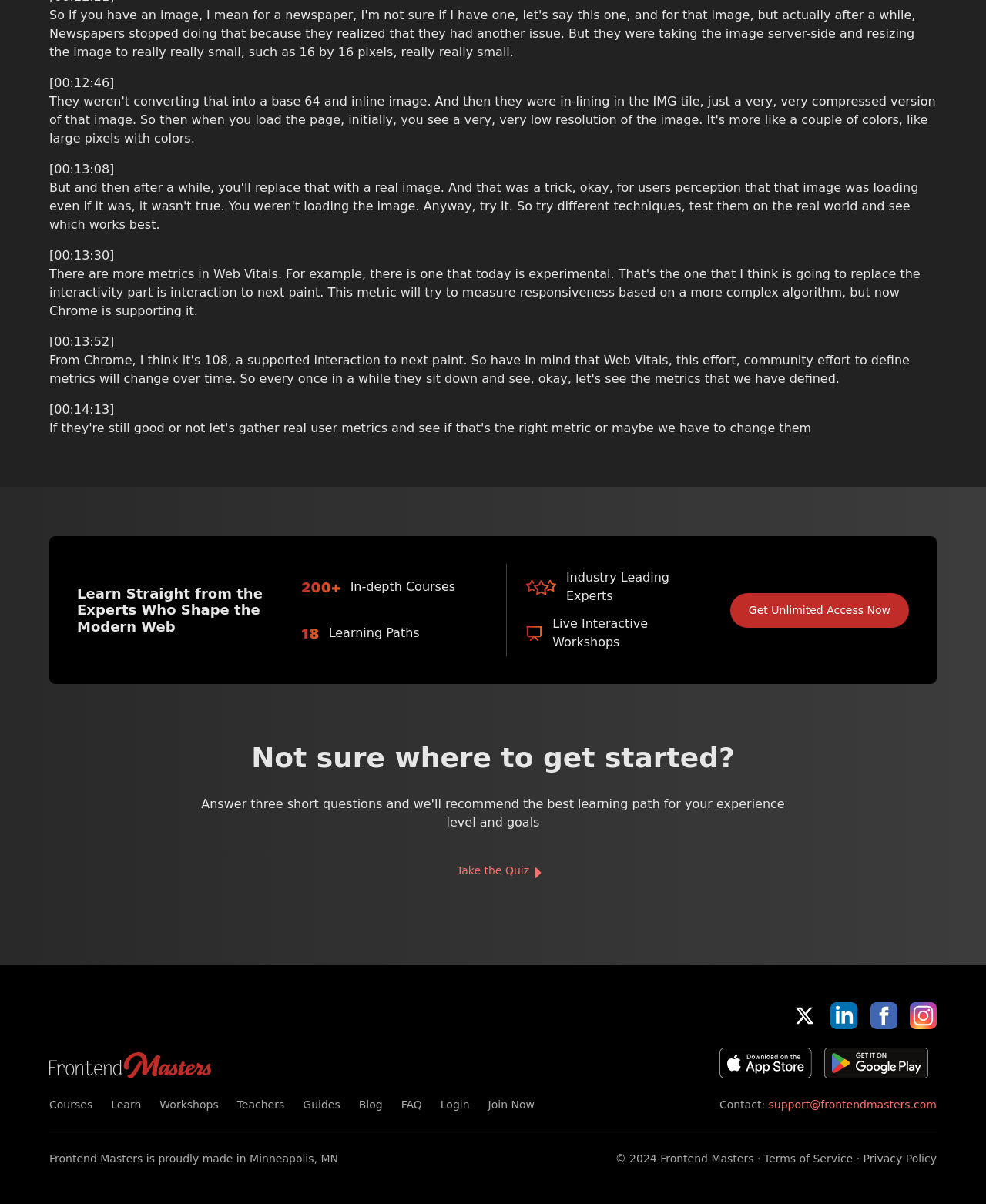Please provide a brief answer to the question using only one word or phrase: 
What is the call-to-action on this webpage?

Get Unlimited Access Now